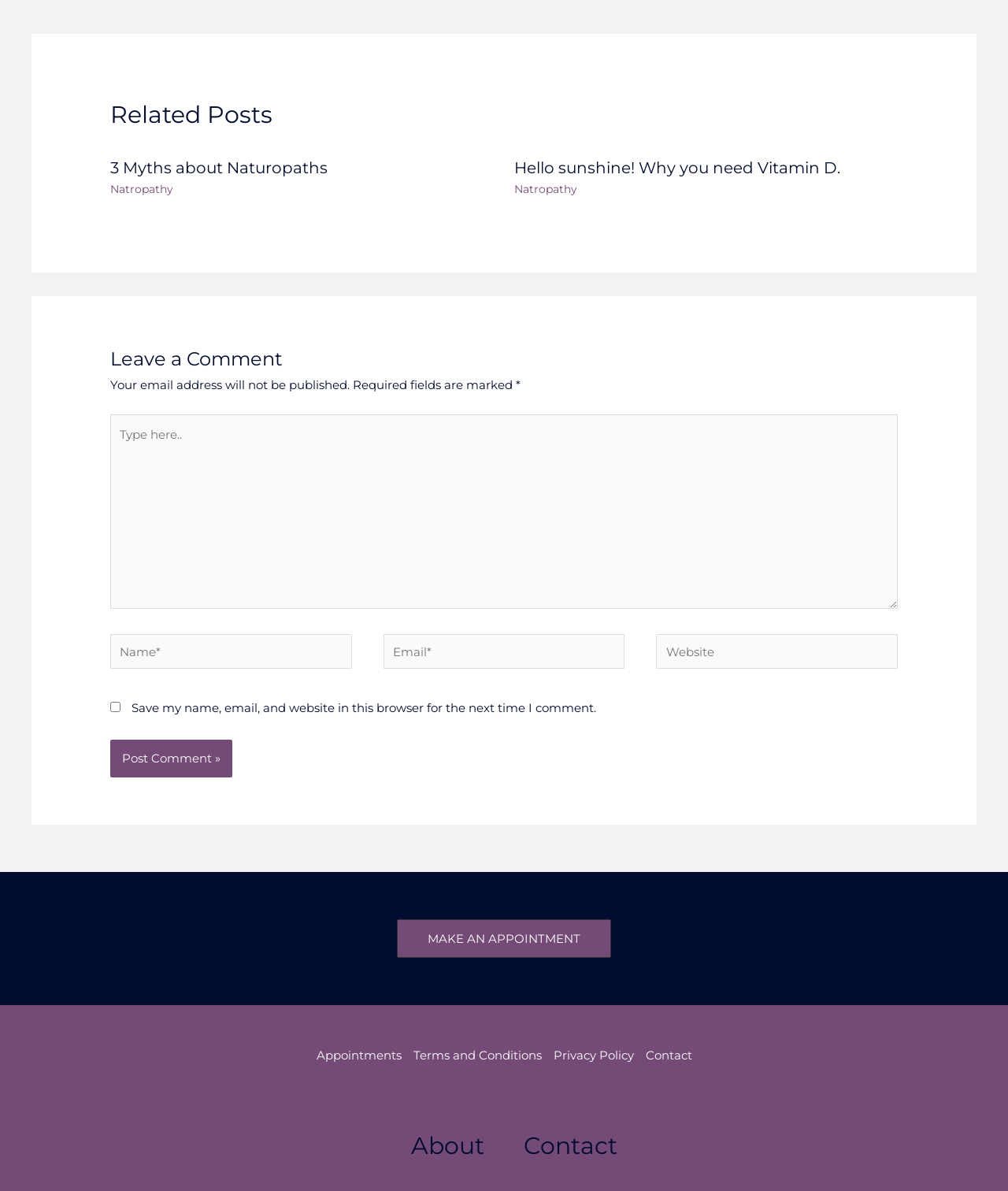Answer succinctly with a single word or phrase:
What is the purpose of the checkbox?

Save comment information